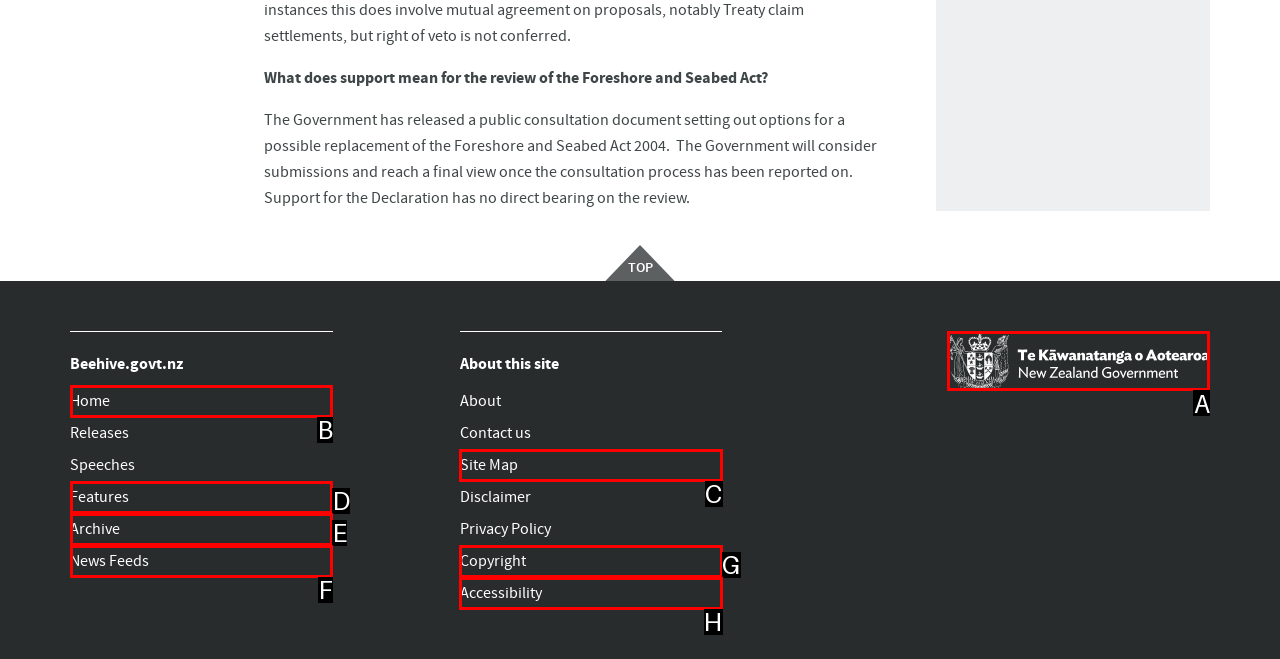From the available options, which lettered element should I click to complete this task: go to the homepage?

A